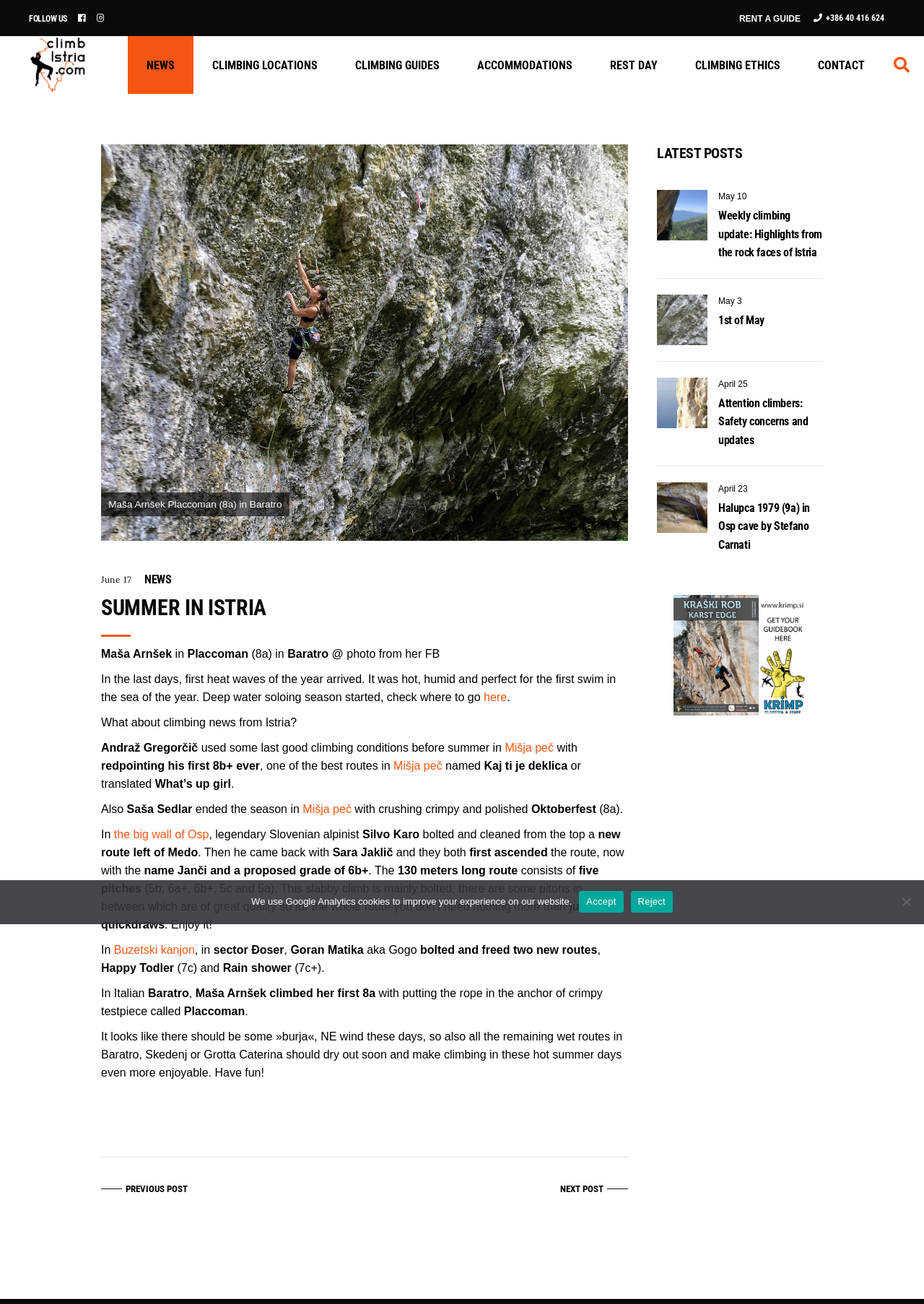Using the provided element description, identify the bounding box coordinates as (top-left x, top-left y, bottom-right x, bottom-right y). Ensure all values are between 0 and 1. Description: +386 40 416 624

[0.88, 0.01, 0.957, 0.017]